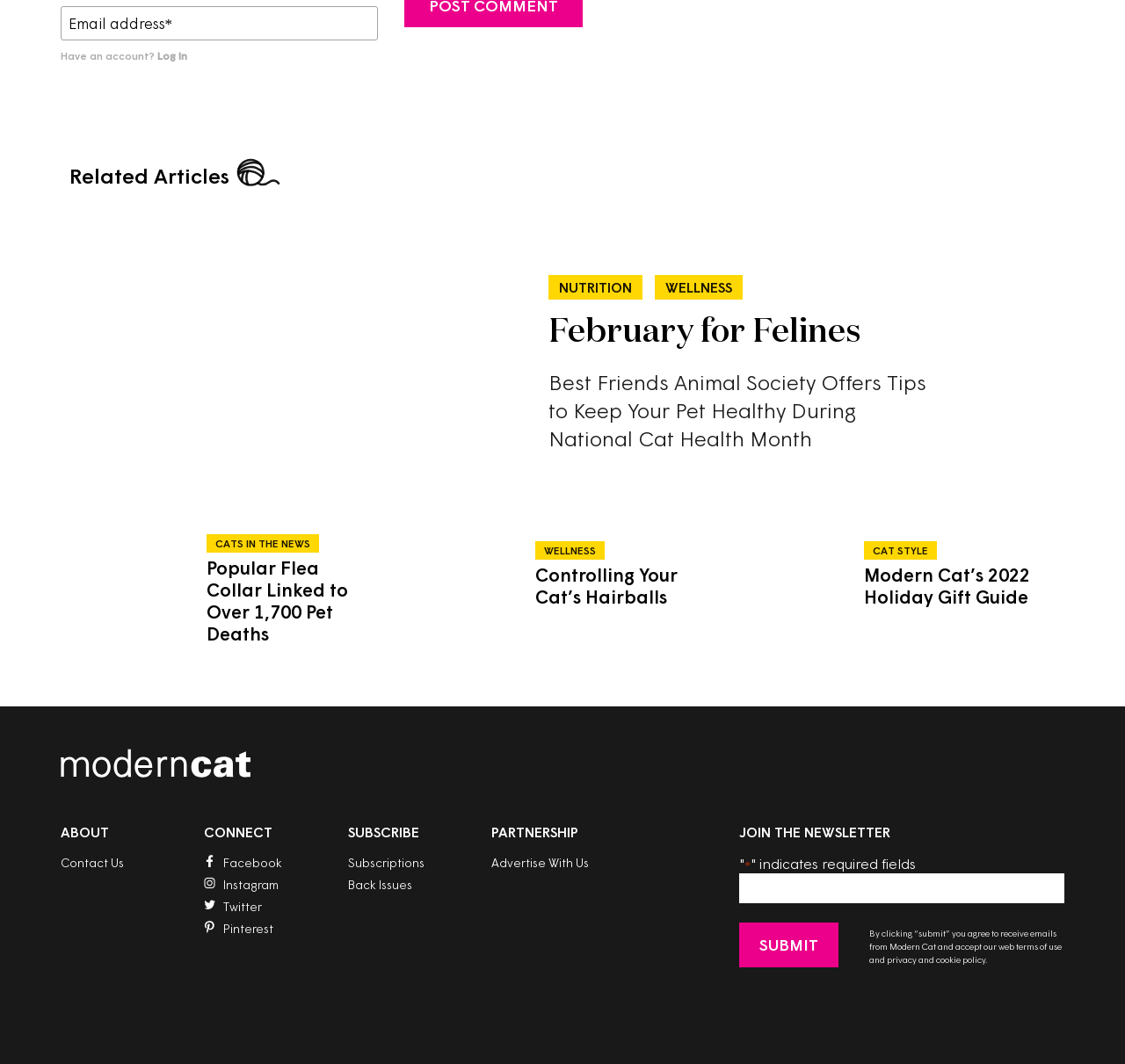Given the description of a UI element: "(352) 345-5662", identify the bounding box coordinates of the matching element in the webpage screenshot.

None